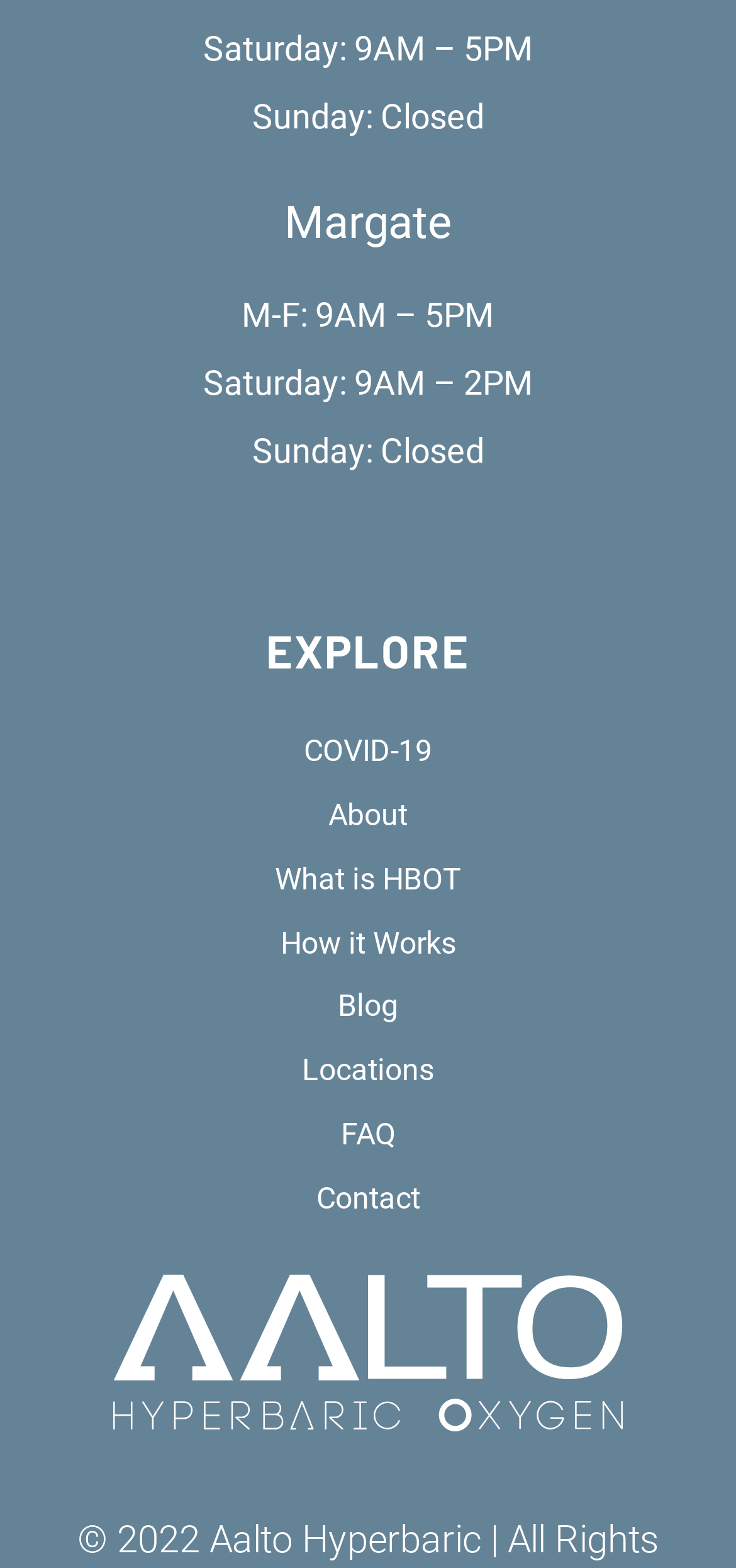Given the element description "What is HBOT" in the screenshot, predict the bounding box coordinates of that UI element.

[0.077, 0.544, 0.923, 0.585]